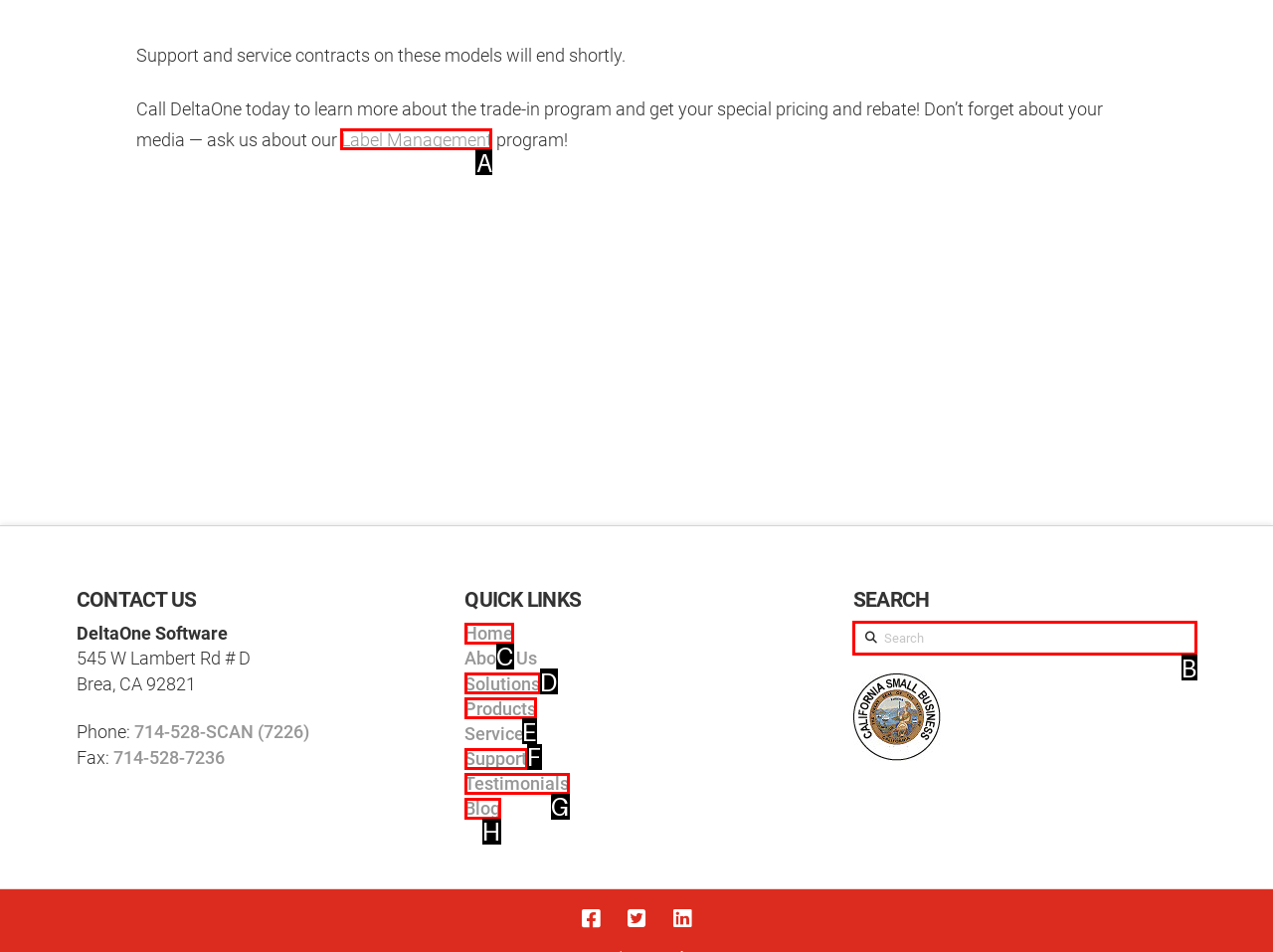Determine the UI element that matches the description: Testimonials
Answer with the letter from the given choices.

G